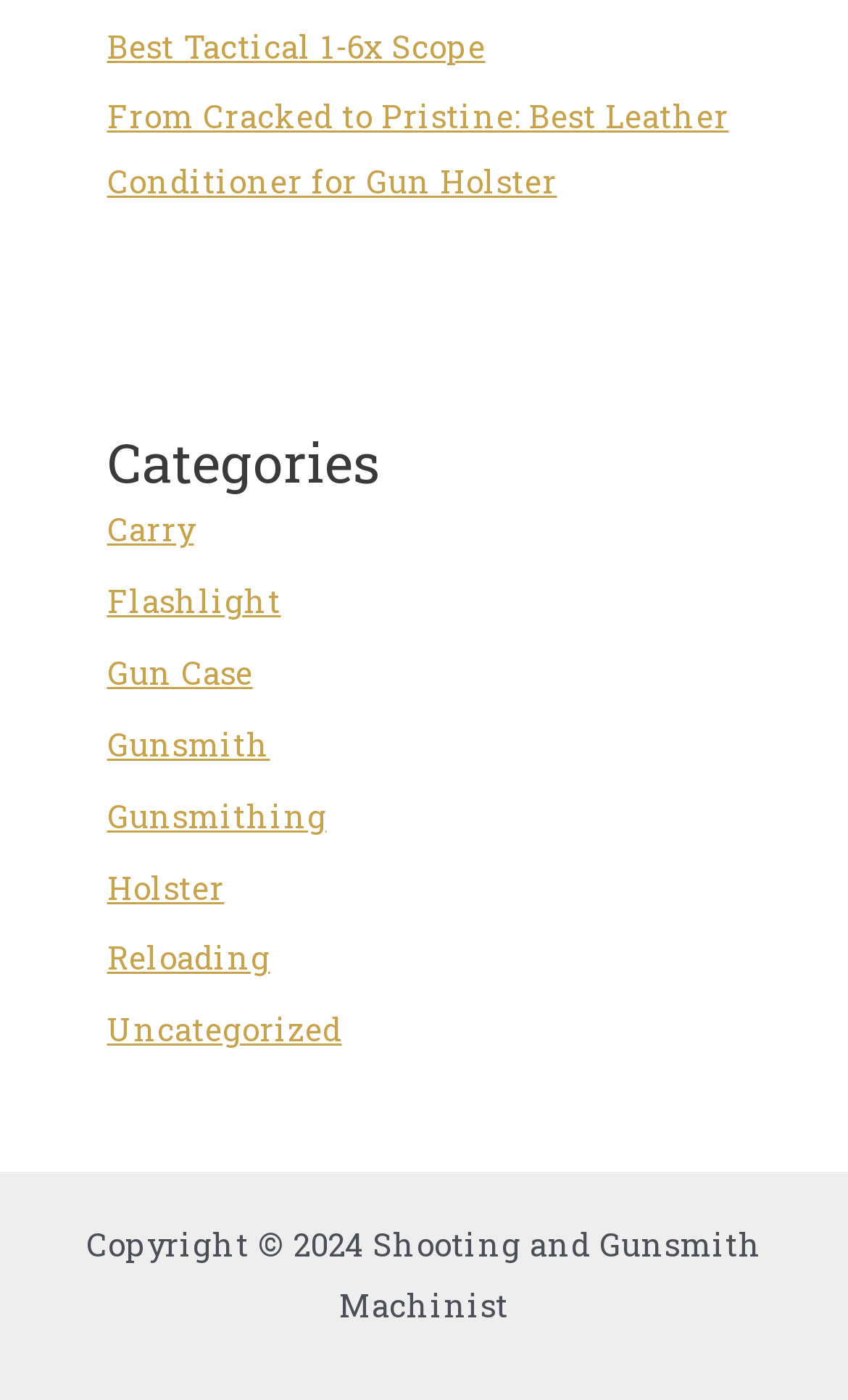Based on the element description, predict the bounding box coordinates (top-left x, top-left y, bottom-right x, bottom-right y) for the UI element in the screenshot: Gun Case

[0.126, 0.466, 0.298, 0.495]